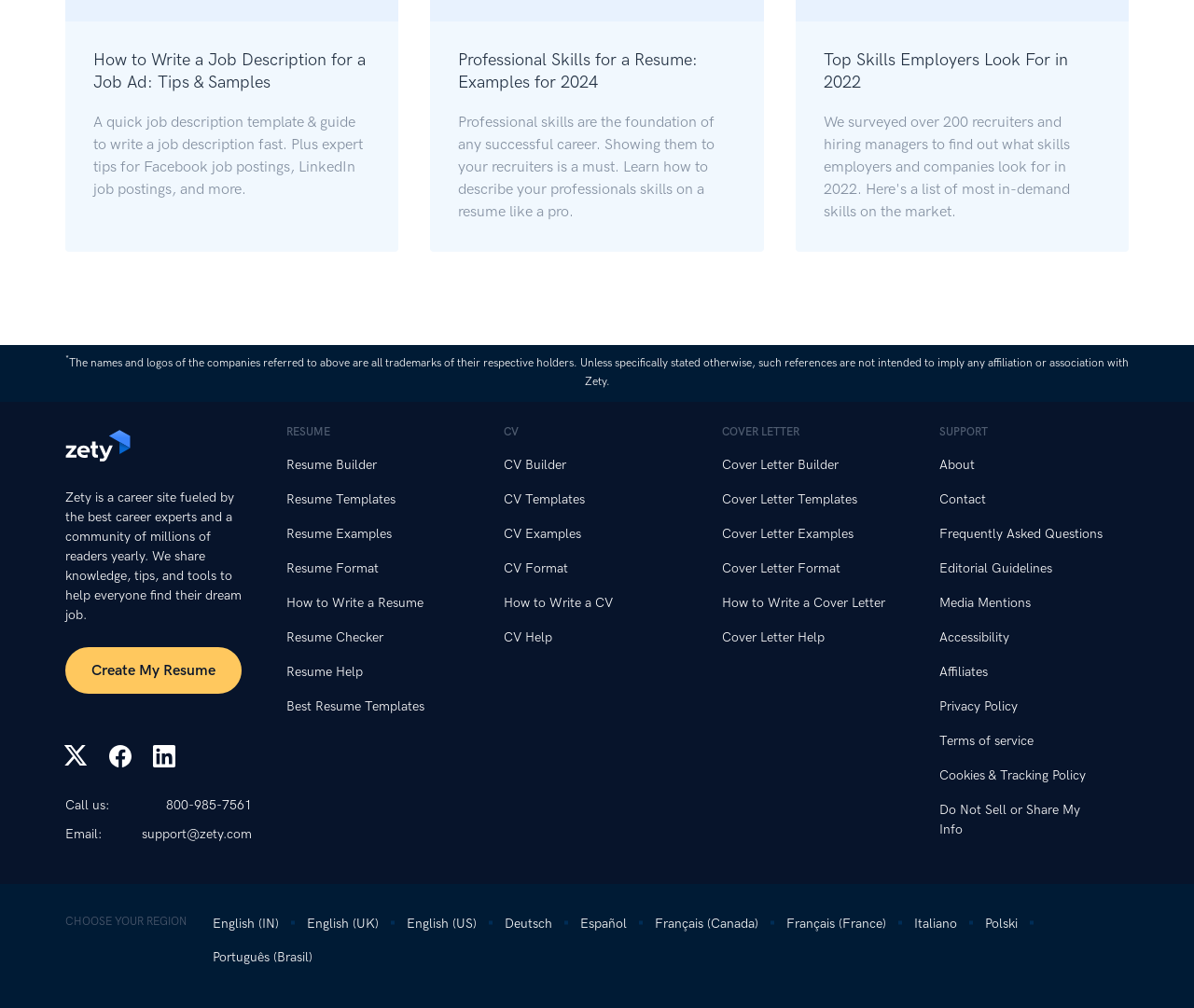Identify the bounding box coordinates of the section to be clicked to complete the task described by the following instruction: "Go to 'Resume Builder'". The coordinates should be four float numbers between 0 and 1, formatted as [left, top, right, bottom].

[0.24, 0.451, 0.377, 0.47]